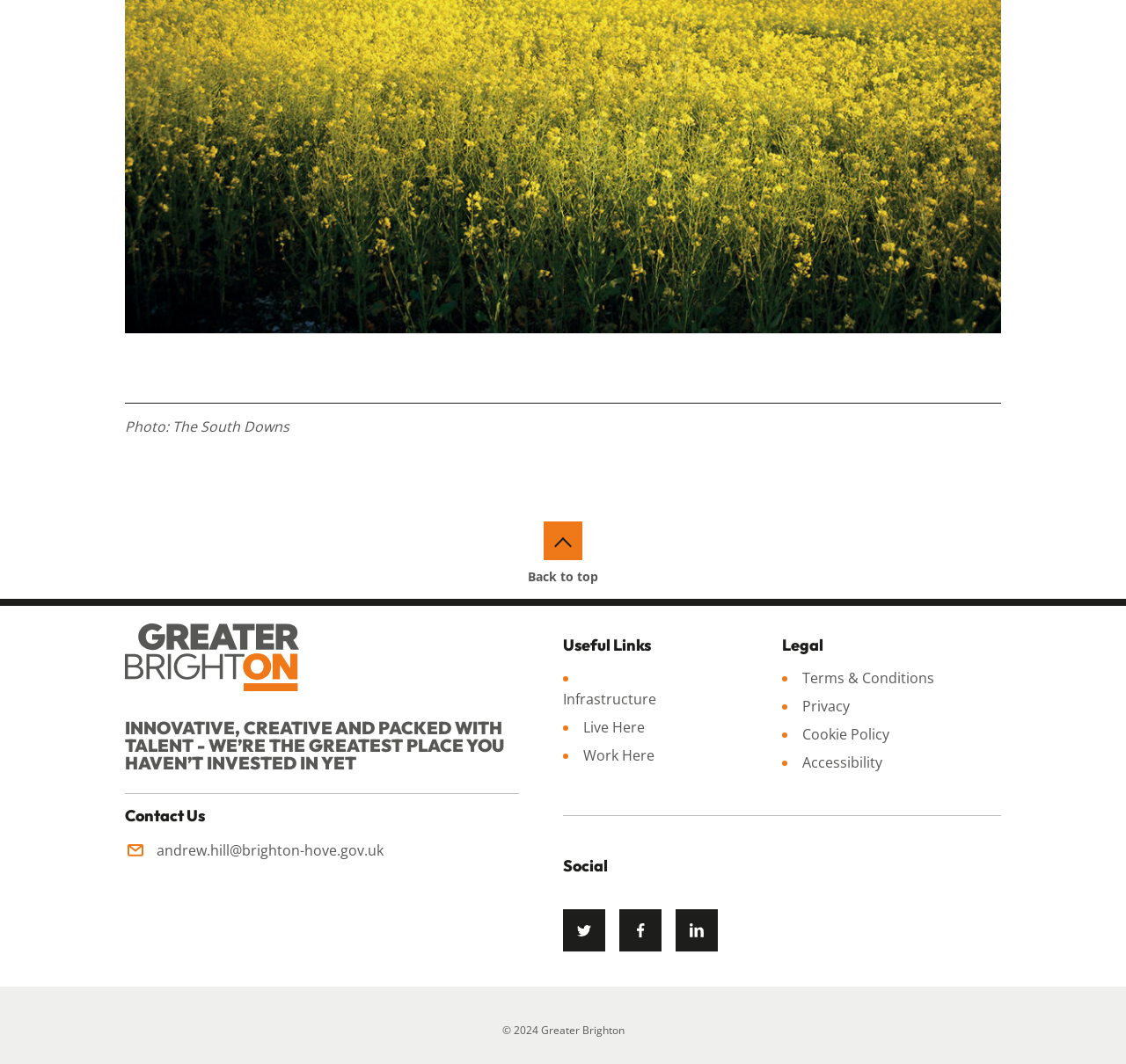Please identify the bounding box coordinates of the element that needs to be clicked to execute the following command: "Visit the 'Live Here' page". Provide the bounding box using four float numbers between 0 and 1, formatted as [left, top, right, bottom].

[0.518, 0.675, 0.573, 0.693]